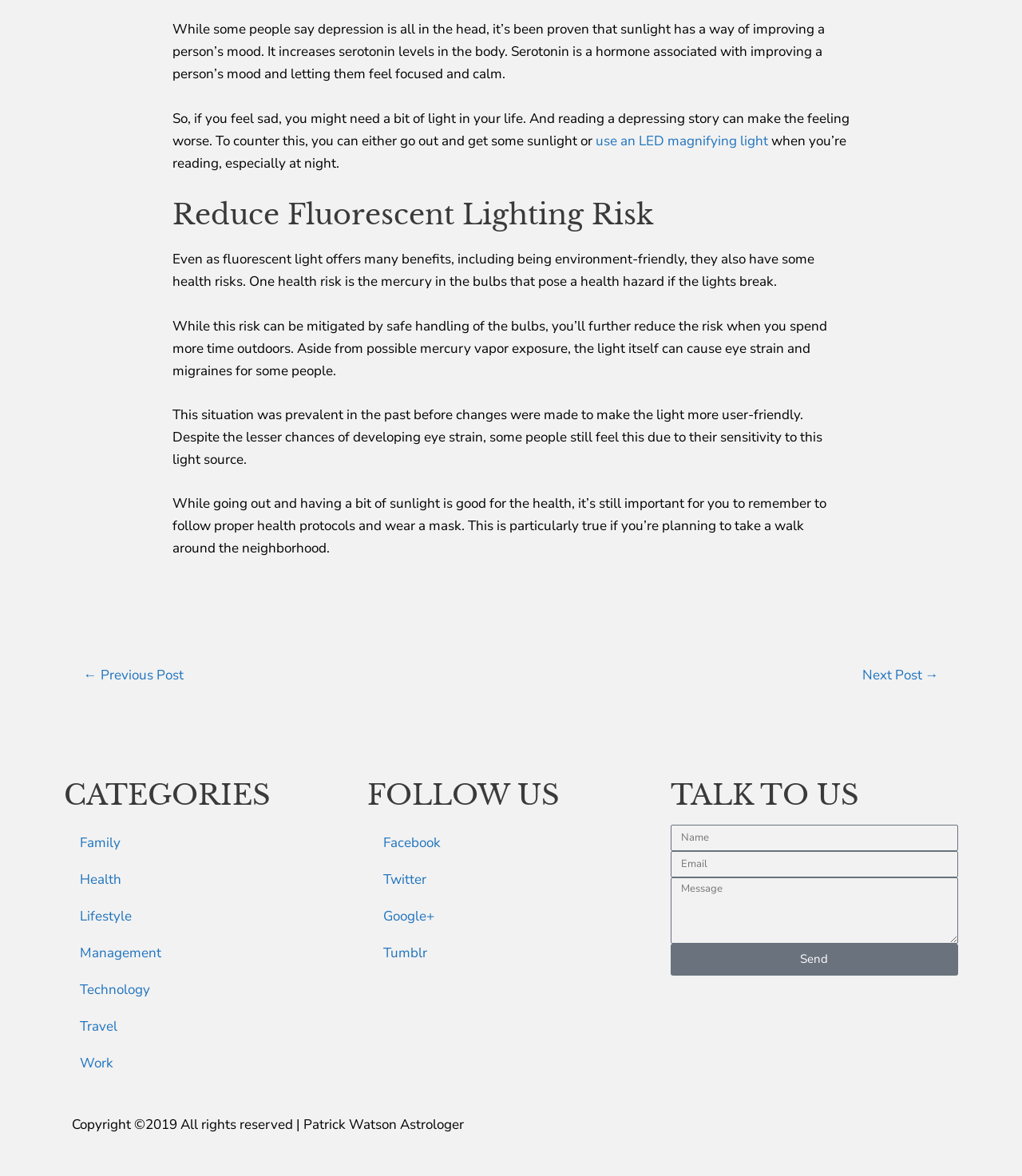Kindly determine the bounding box coordinates for the clickable area to achieve the given instruction: "Click the link to read more about animal abuse".

None